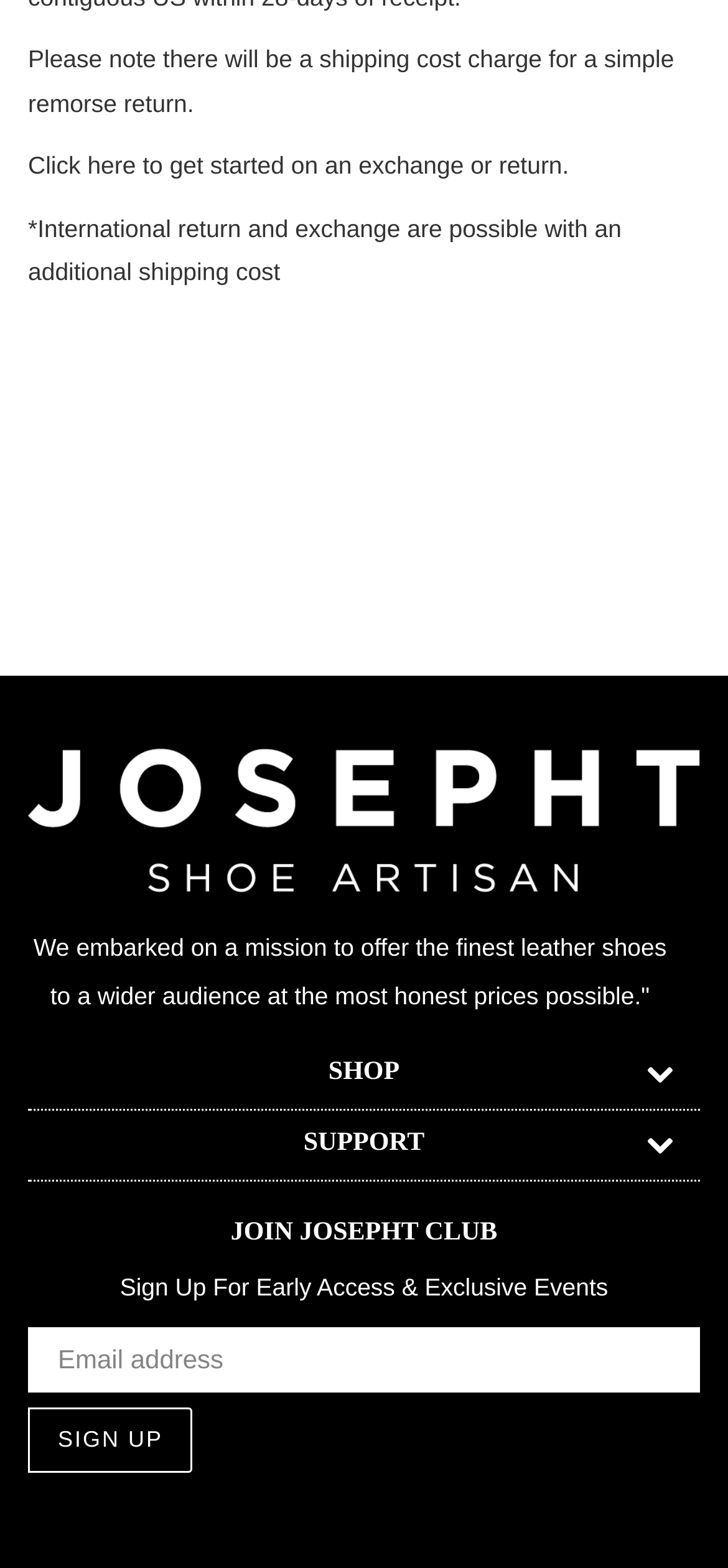What is the name of the company?
Please give a detailed and elaborate answer to the question based on the image.

The company name 'JOSEPHT' is mentioned in the logo image description 'JOSEPHT_LOGO-WHITE_E40C1FEF-9B91-41CA-B475-0D5AB7A2F45A' and is also present in the text 'We embarked on a mission to offer the finest leather shoes to a wider audience at the most honest prices possible.' which suggests that JOSEPHT is the company behind the website.